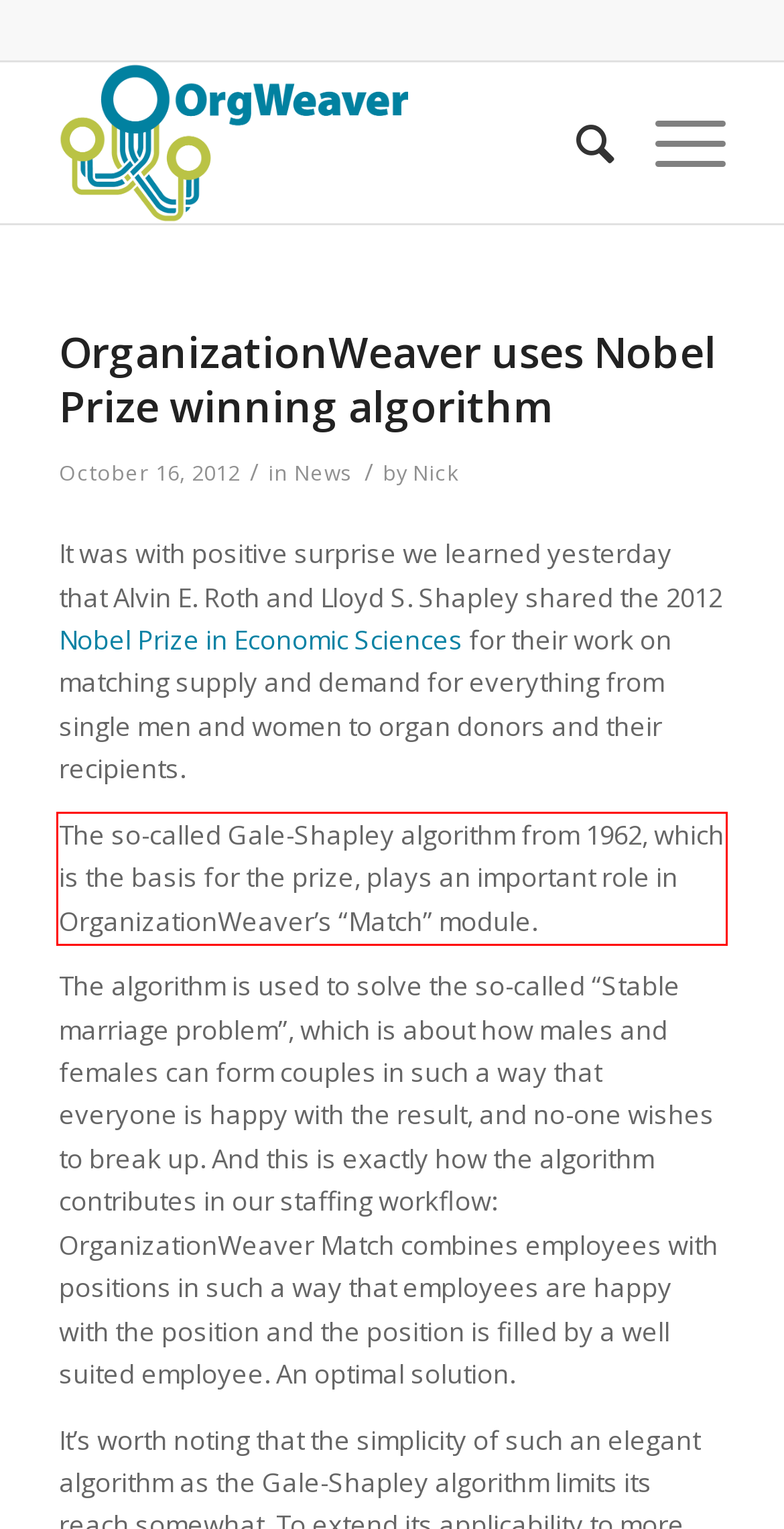Analyze the screenshot of a webpage where a red rectangle is bounding a UI element. Extract and generate the text content within this red bounding box.

The so-called Gale-Shapley algorithm from 1962, which is the basis for the prize, plays an important role in OrganizationWeaver’s “Match” module.